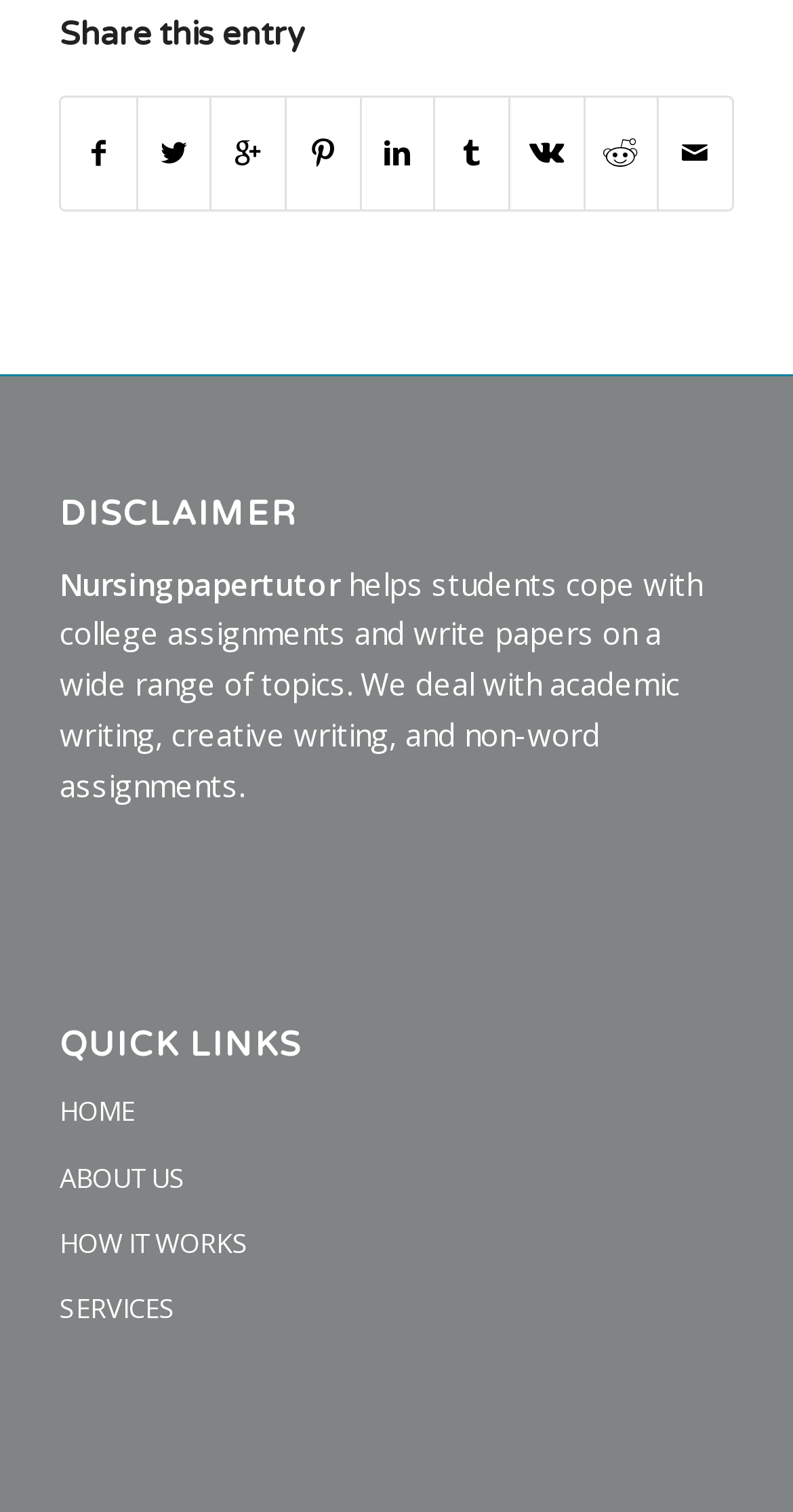Find the bounding box coordinates for the HTML element specified by: "HOME".

[0.075, 0.715, 0.925, 0.758]